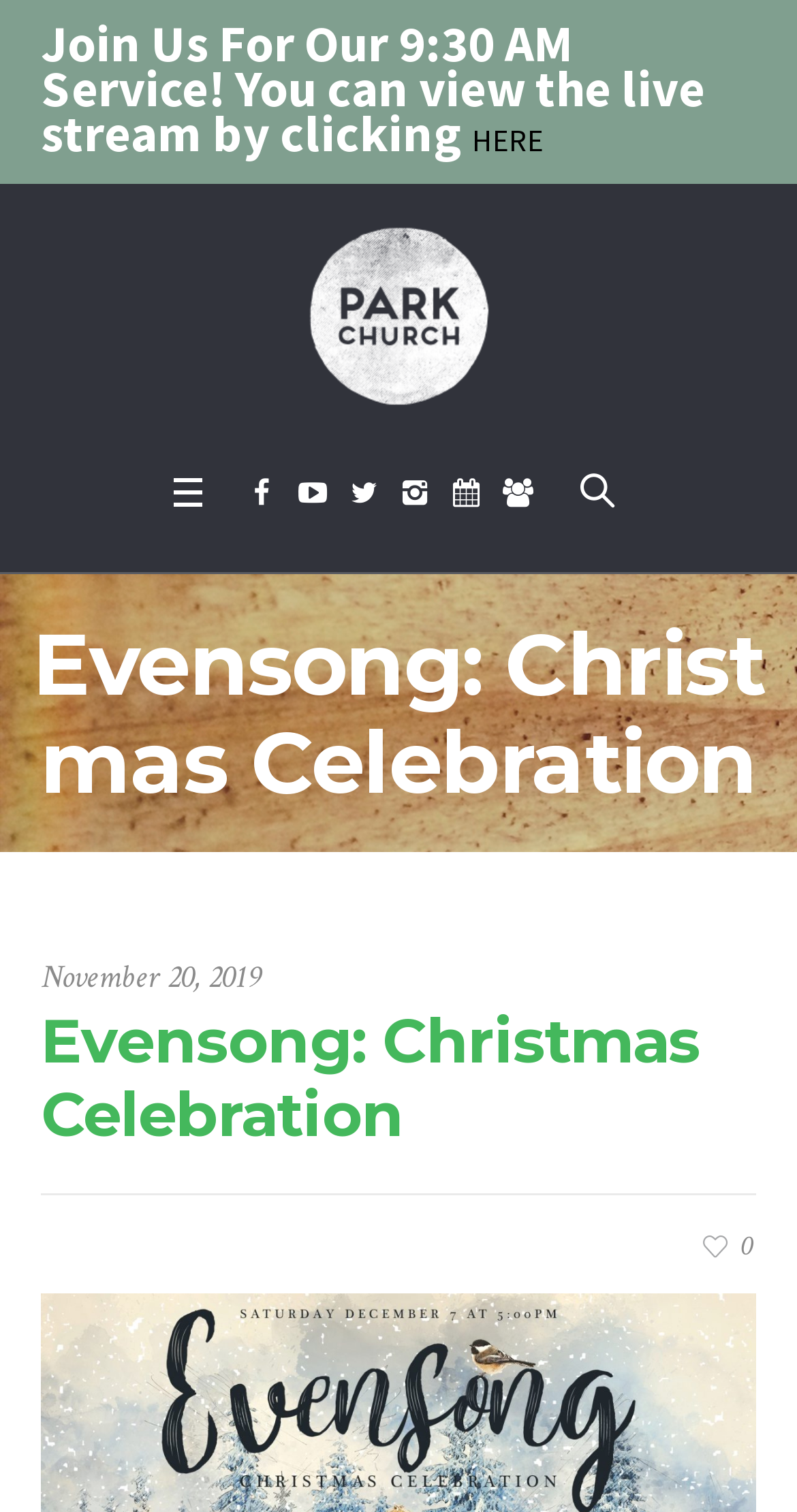Bounding box coordinates are to be given in the format (top-left x, top-left y, bottom-right x, bottom-right y). All values must be floating point numbers between 0 and 1. Provide the bounding box coordinate for the UI element described as: title="Login"

[0.623, 0.312, 0.674, 0.339]